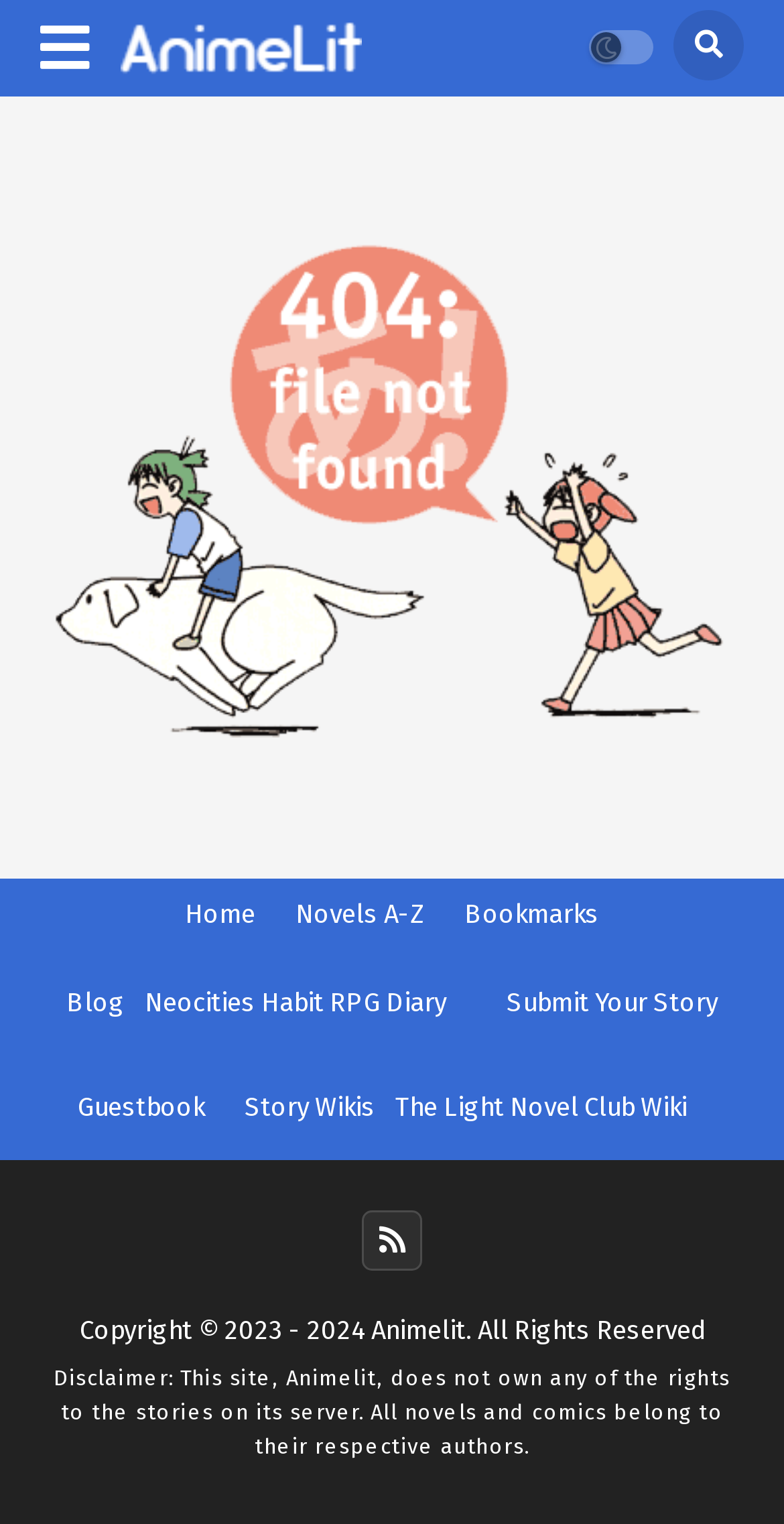Please answer the following question using a single word or phrase: 
What is the disclaimer about?

Story rights